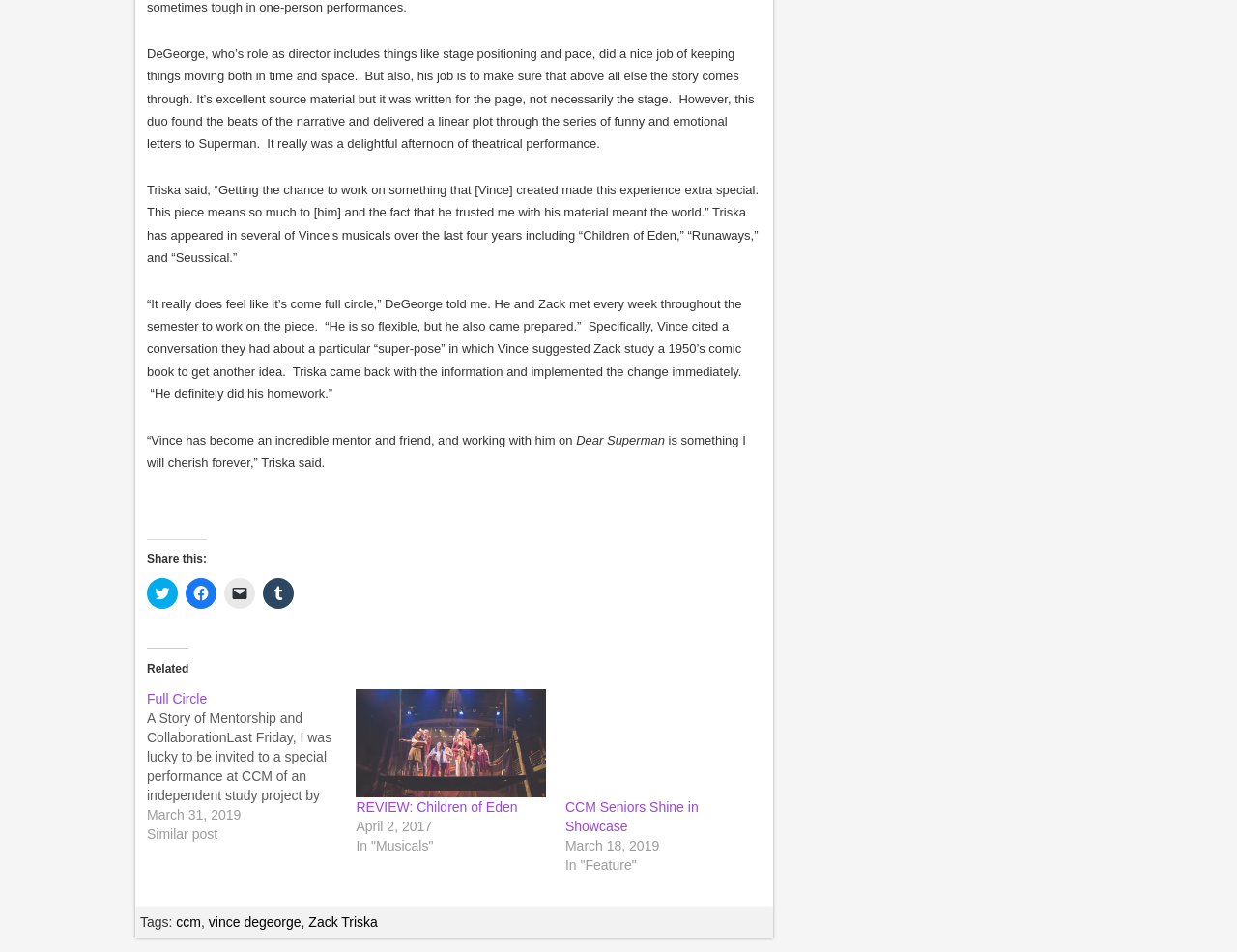Locate the bounding box coordinates of the area you need to click to fulfill this instruction: 'View post 'CCM Seniors Shine in Showcase''. The coordinates must be in the form of four float numbers ranging from 0 to 1: [left, top, right, bottom].

[0.457, 0.723, 0.61, 0.837]